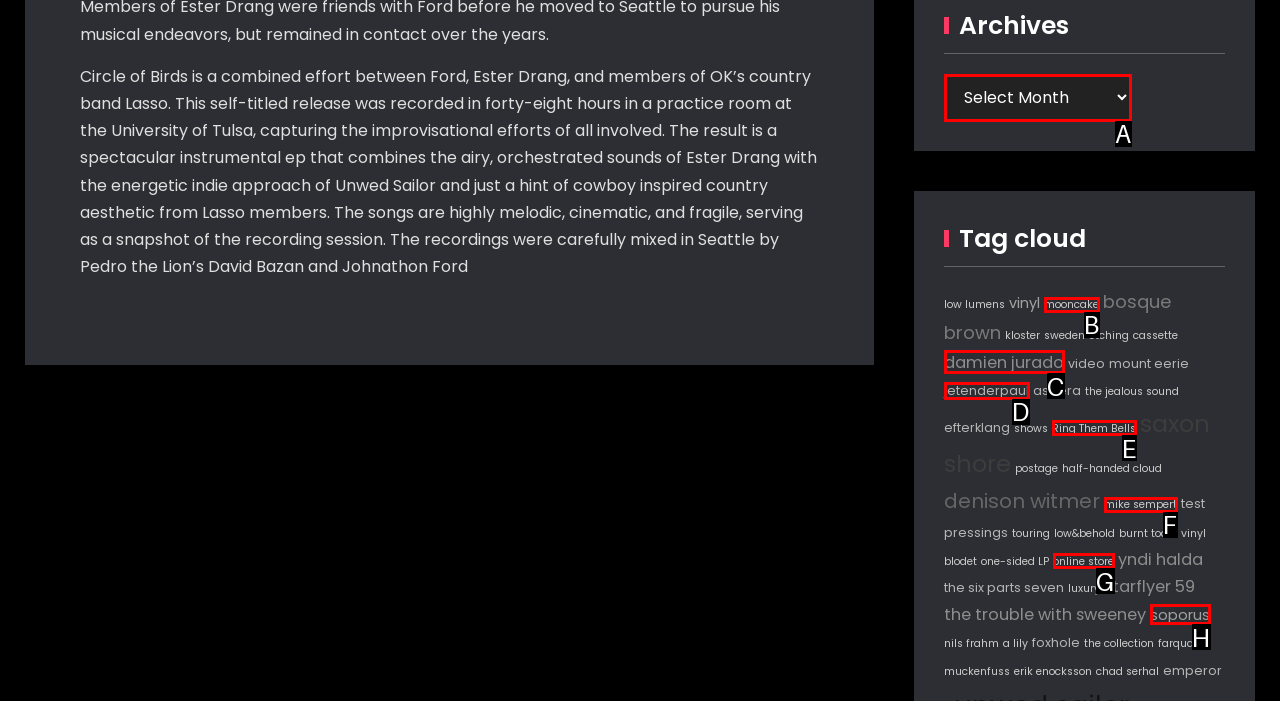Assess the description: online store and select the option that matches. Provide the letter of the chosen option directly from the given choices.

G